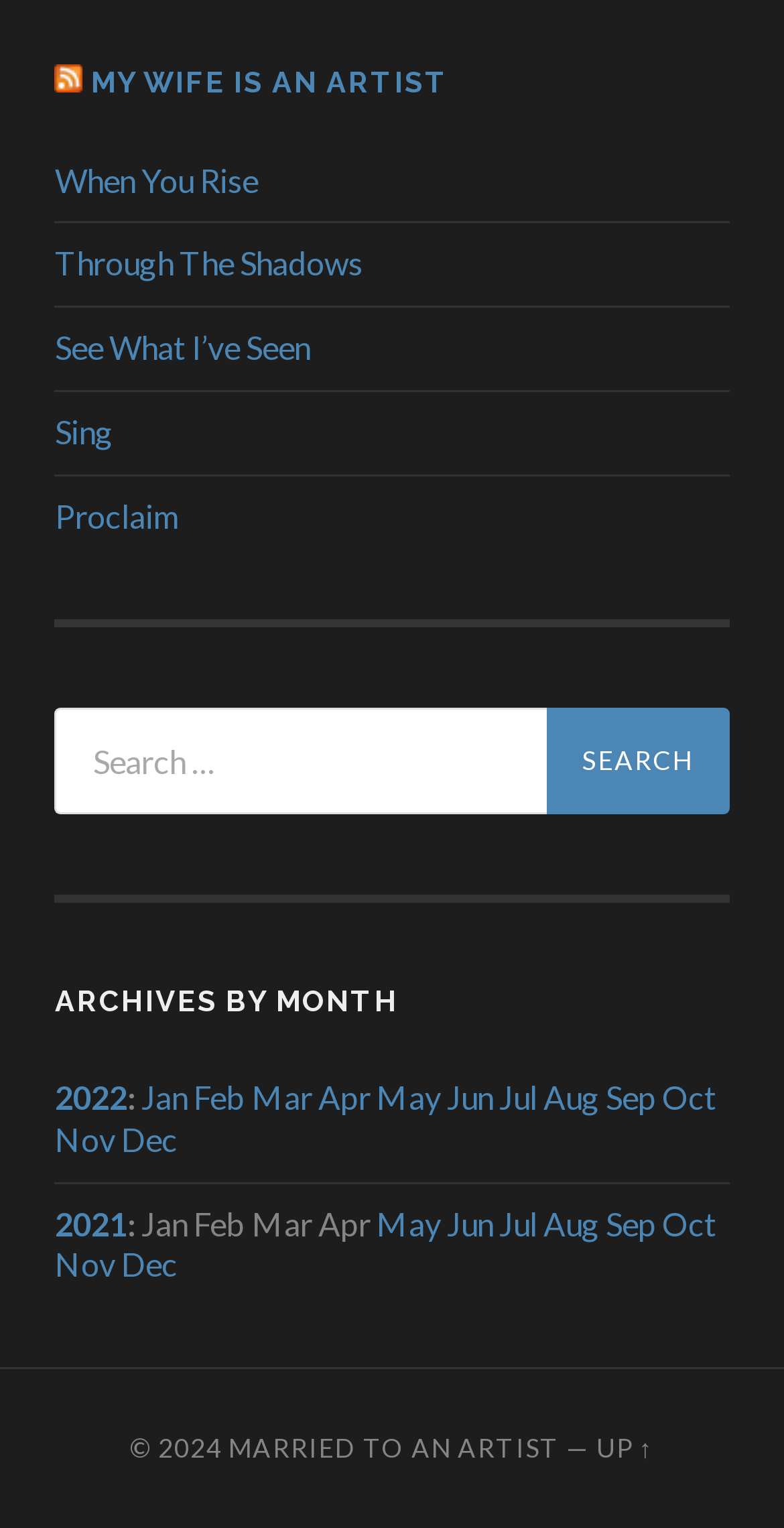Please find the bounding box coordinates of the element that must be clicked to perform the given instruction: "Click on the 'Sing' link". The coordinates should be four float numbers from 0 to 1, i.e., [left, top, right, bottom].

[0.07, 0.27, 0.144, 0.295]